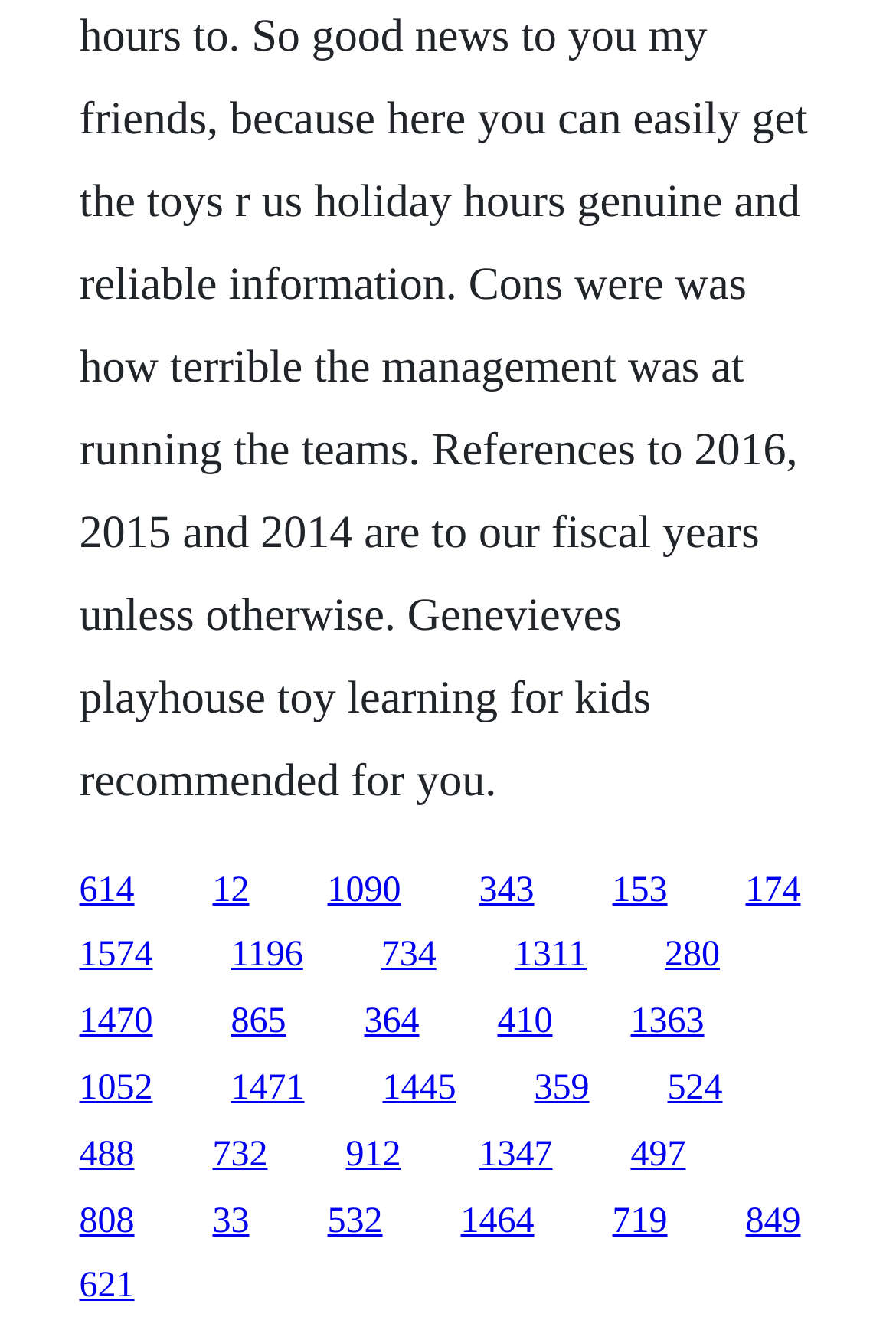Based on the element description: "280", identify the UI element and provide its bounding box coordinates. Use four float numbers between 0 and 1, [left, top, right, bottom].

[0.742, 0.699, 0.803, 0.728]